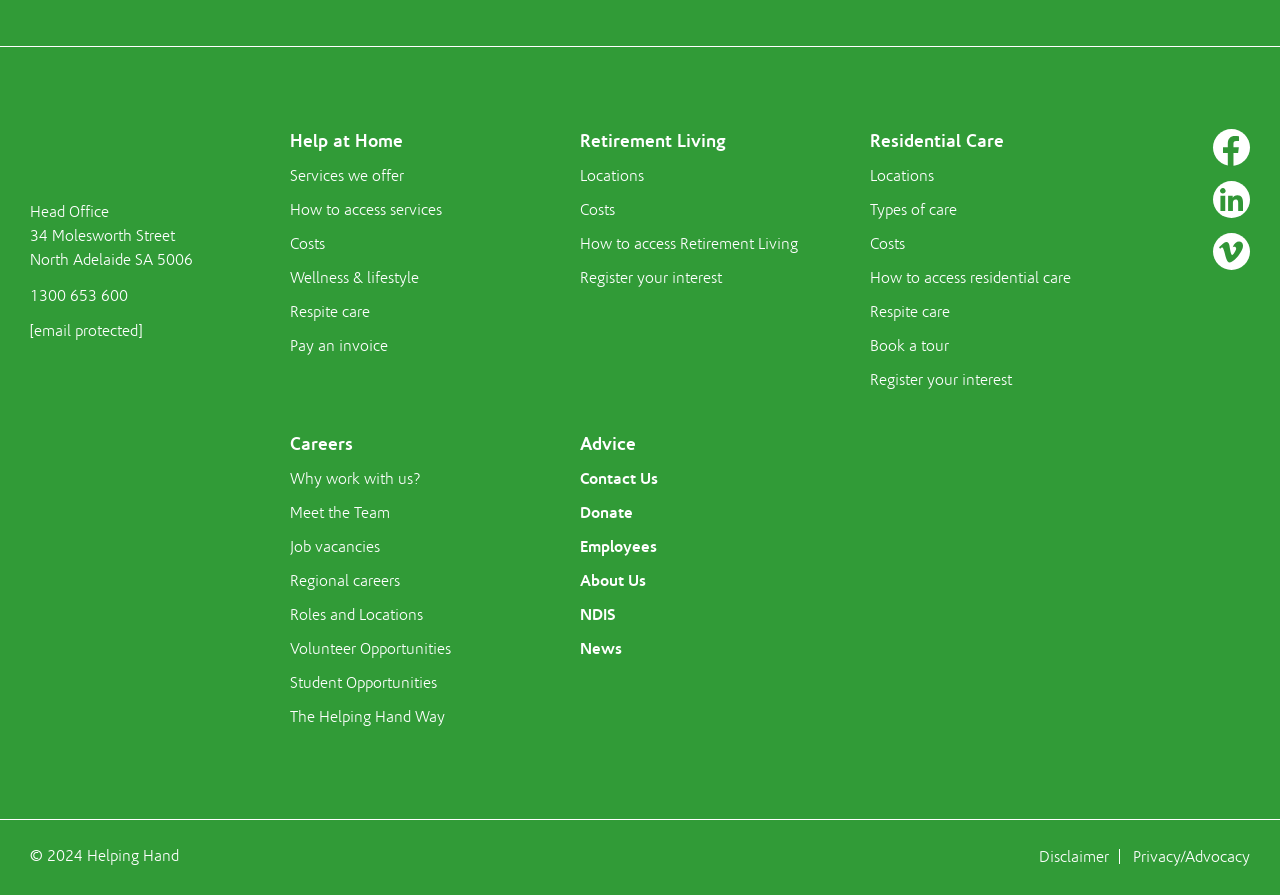Provide a one-word or short-phrase response to the question:
What is the name of the organization?

Helping Hand